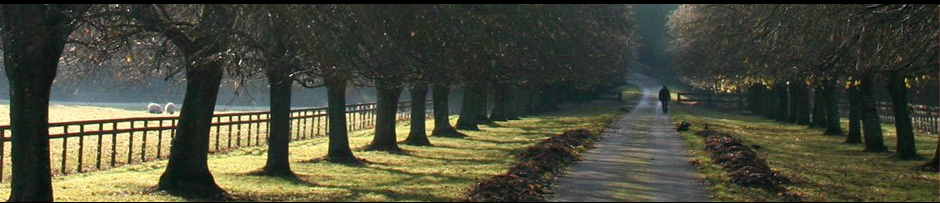Using the information in the image, give a detailed answer to the following question: What animals are grazing in the field?

The caption specifically mentions that 'sheep can be seen grazing peacefully in a field', providing a clear answer to this question.